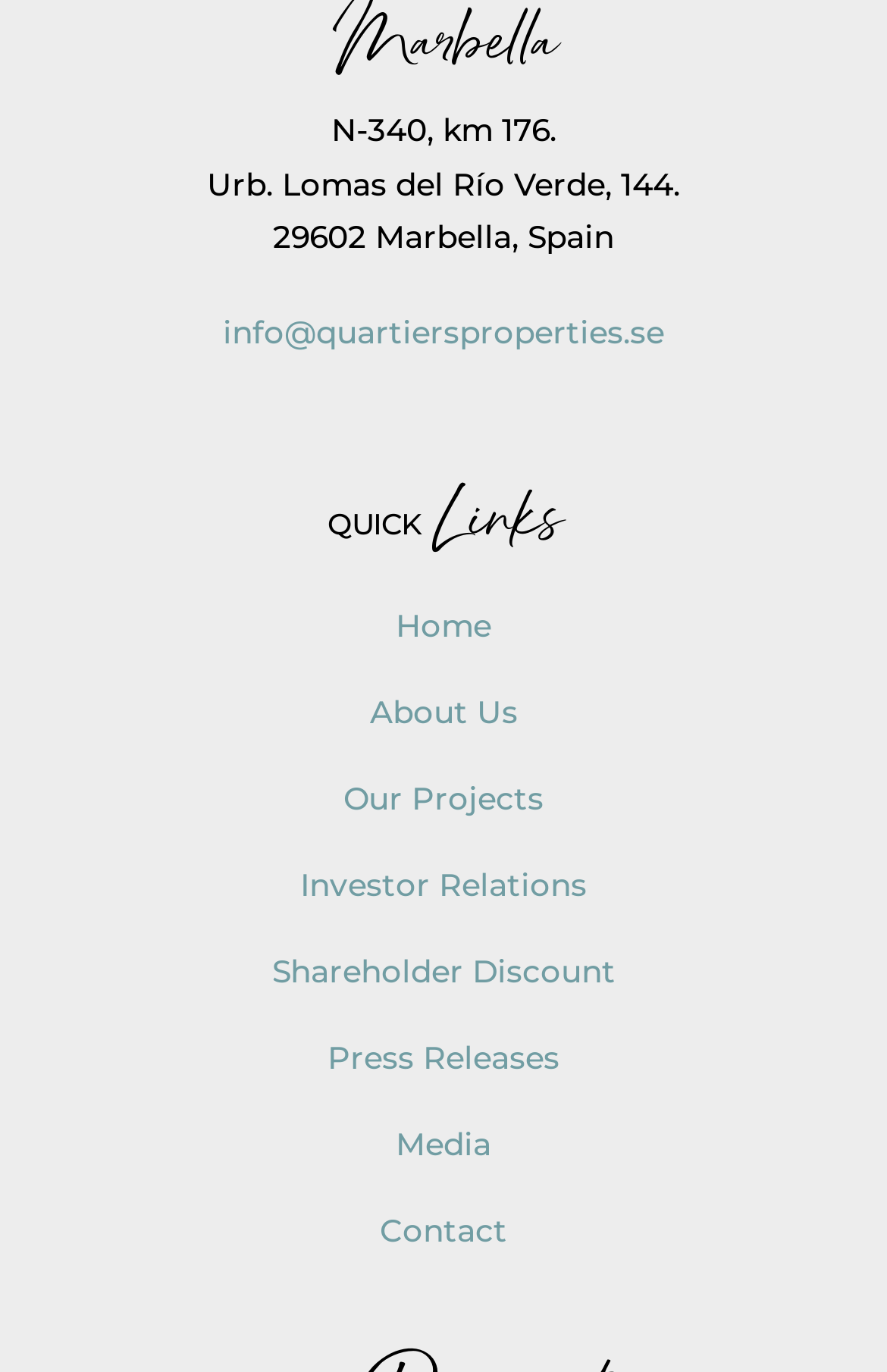Please respond to the question using a single word or phrase:
How many quick links are available?

9